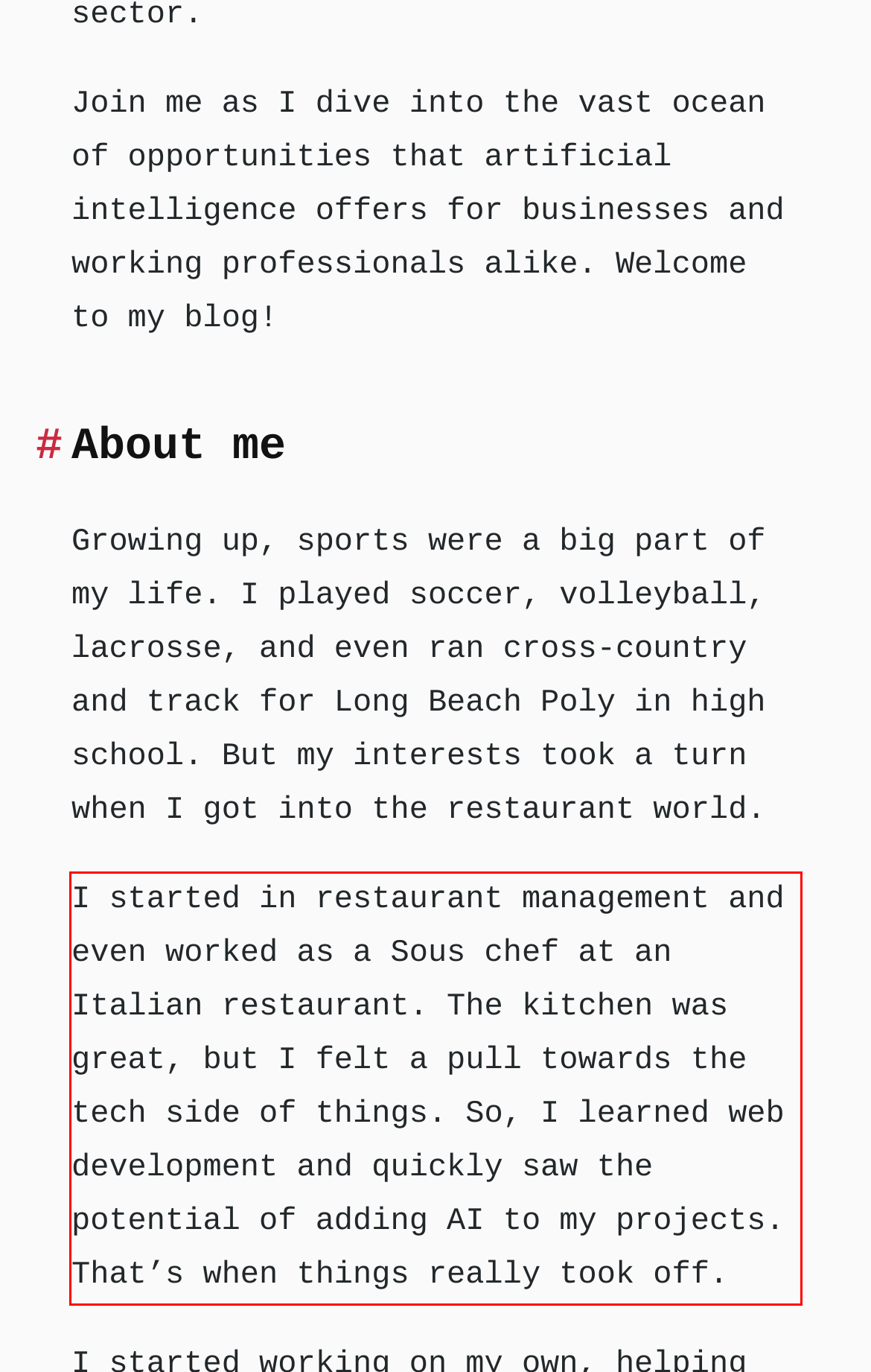Identify the text inside the red bounding box in the provided webpage screenshot and transcribe it.

I started in restaurant management and even worked as a Sous chef at an Italian restaurant. The kitchen was great, but I felt a pull towards the tech side of things. So, I learned web development and quickly saw the potential of adding AI to my projects. That’s when things really took off.